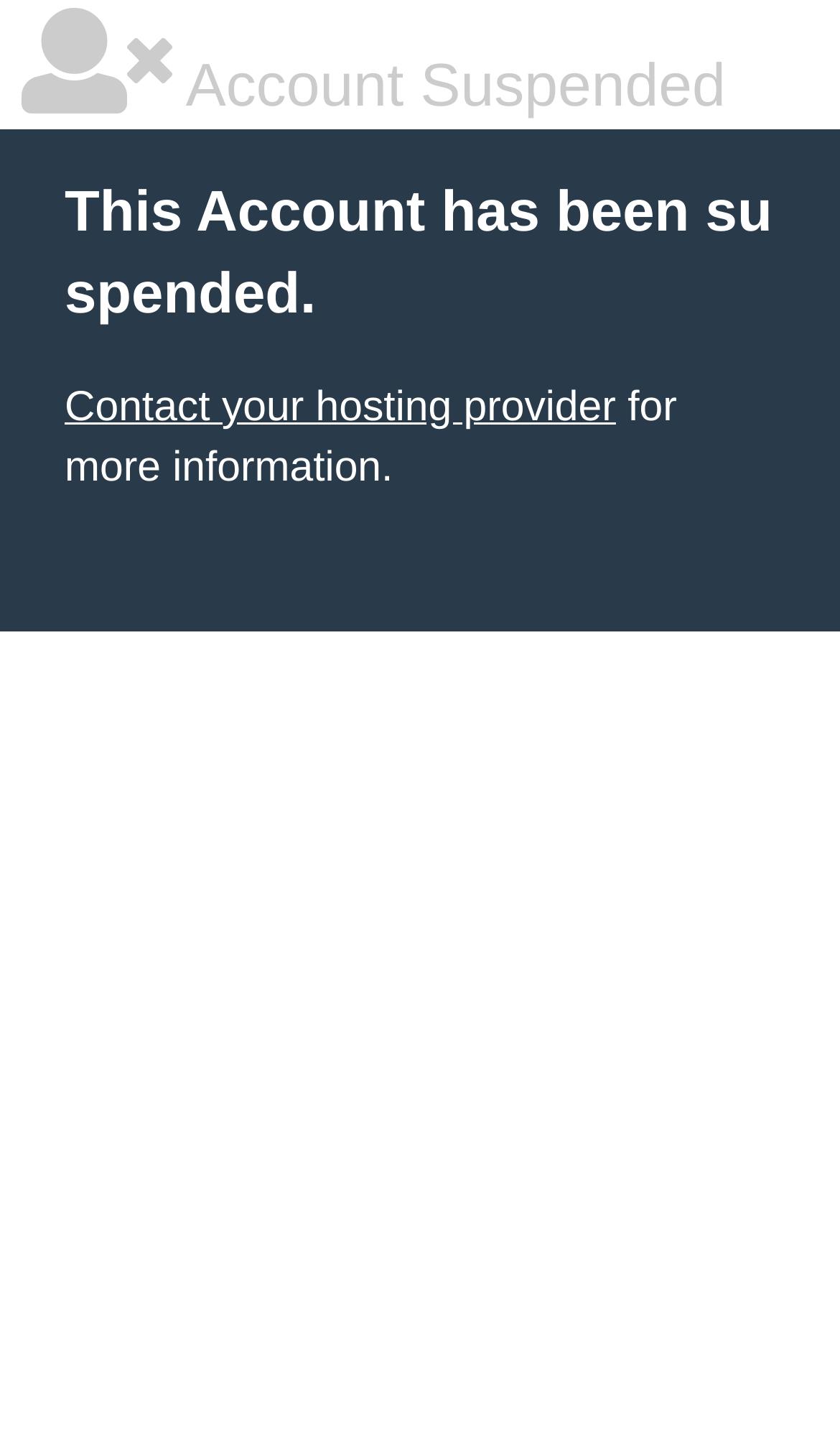Bounding box coordinates are given in the format (top-left x, top-left y, bottom-right x, bottom-right y). All values should be floating point numbers between 0 and 1. Provide the bounding box coordinate for the UI element described as: Contact your hosting provider

[0.077, 0.268, 0.733, 0.301]